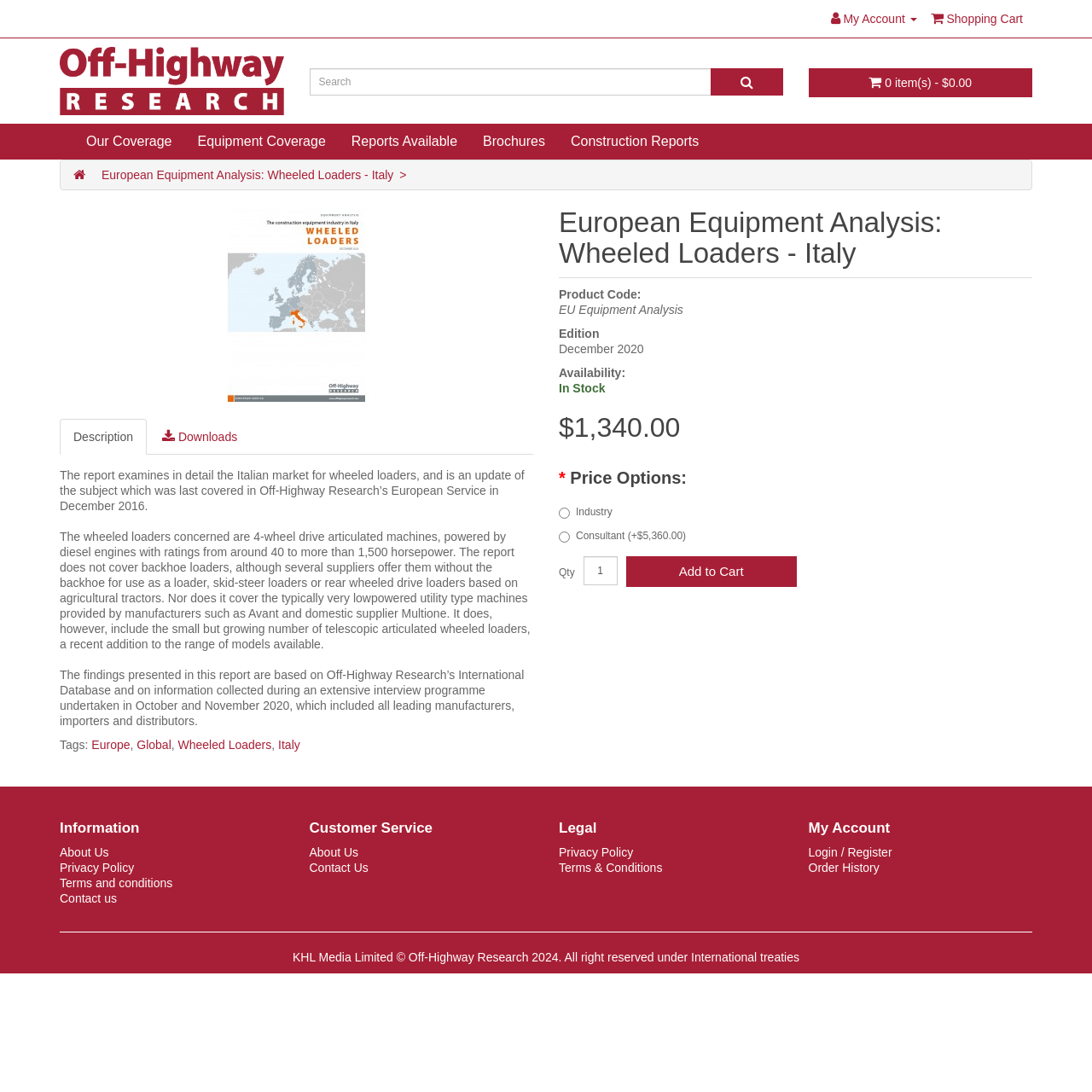Can you identify the bounding box coordinates of the clickable region needed to carry out this instruction: 'View European Equipment Analysis report'? The coordinates should be four float numbers within the range of 0 to 1, stated as [left, top, right, bottom].

[0.055, 0.19, 0.488, 0.368]